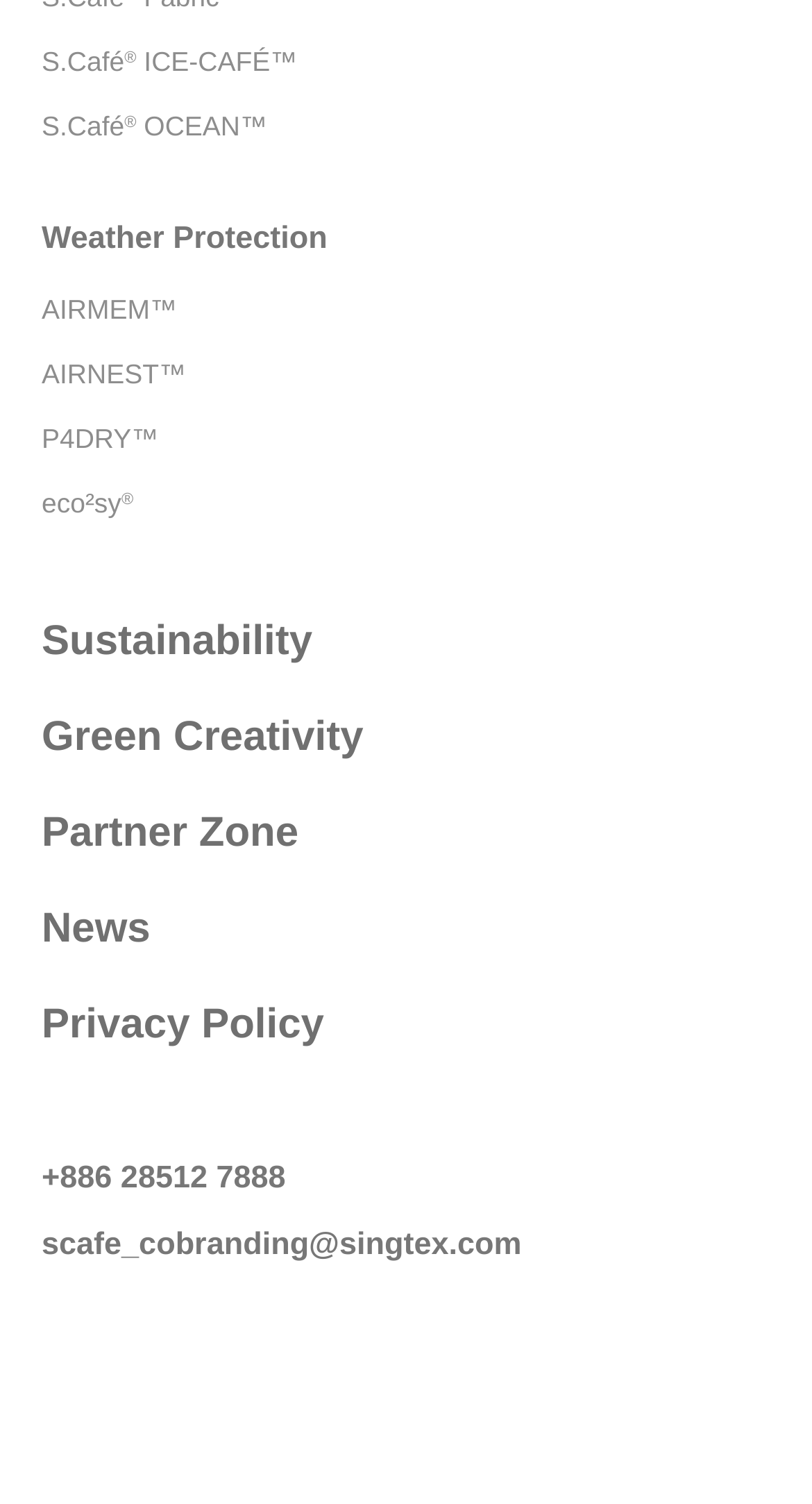Locate the bounding box coordinates of the item that should be clicked to fulfill the instruction: "Visit AIRMEM page".

[0.051, 0.195, 0.218, 0.216]